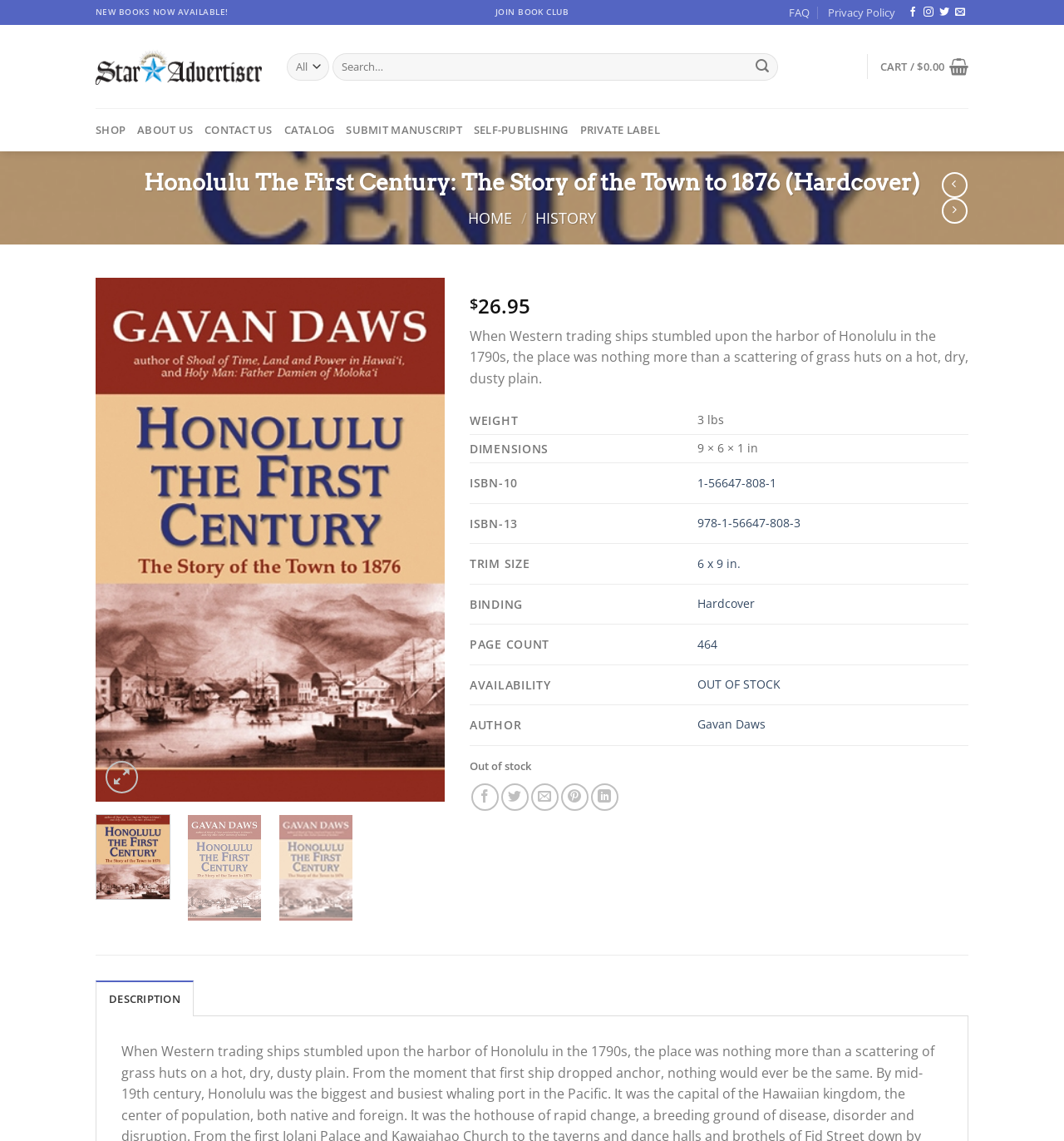What is the trim size of this book?
Based on the image content, provide your answer in one word or a short phrase.

6 x 9 in.